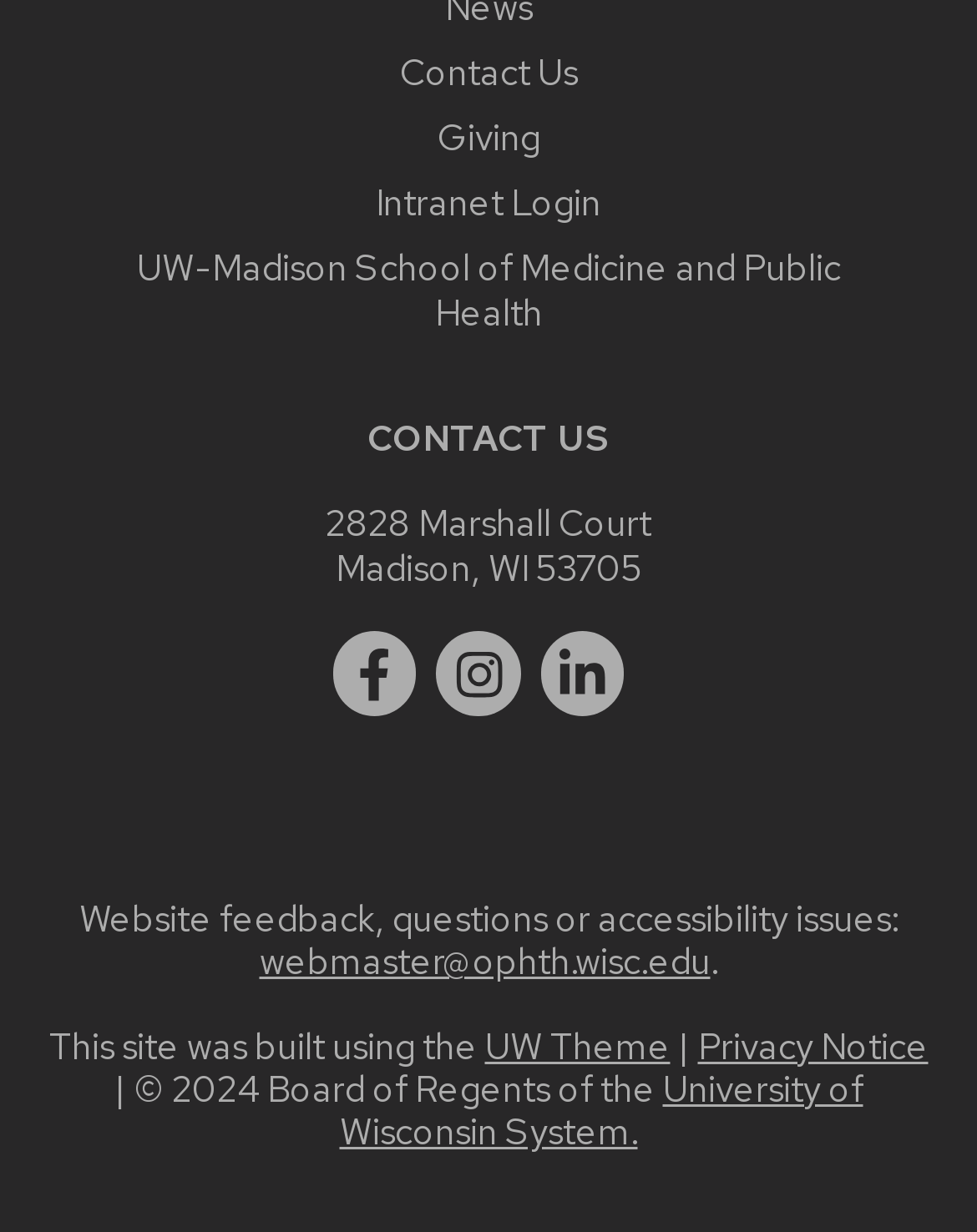Please find and report the bounding box coordinates of the element to click in order to perform the following action: "Contact us". The coordinates should be expressed as four float numbers between 0 and 1, in the format [left, top, right, bottom].

[0.409, 0.04, 0.591, 0.078]